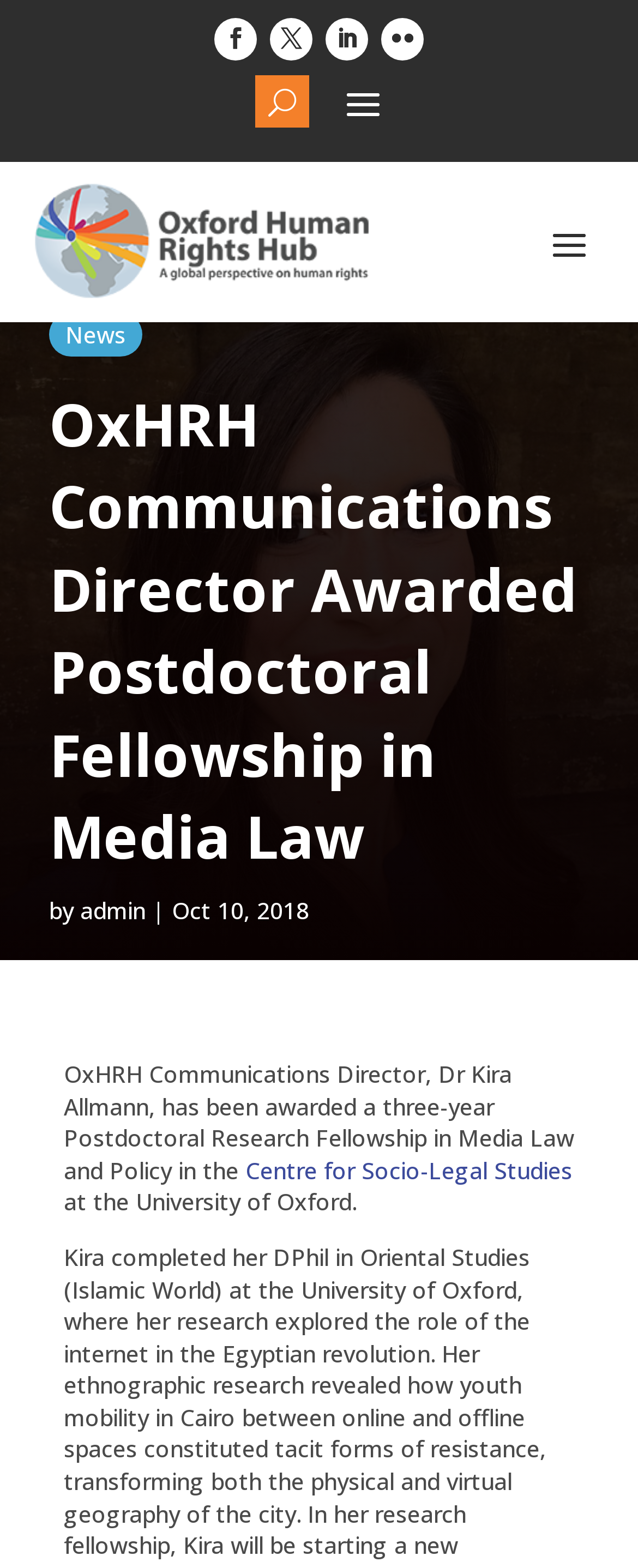Look at the image and give a detailed response to the following question: Who is the OxHRH Communications Director?

I found the answer by looking at the heading 'Kira-Photo' and the text 'OxHRH Communications Director, Dr Kira Allmann, has been awarded...' which indicates that Dr Kira Allmann is the OxHRH Communications Director.